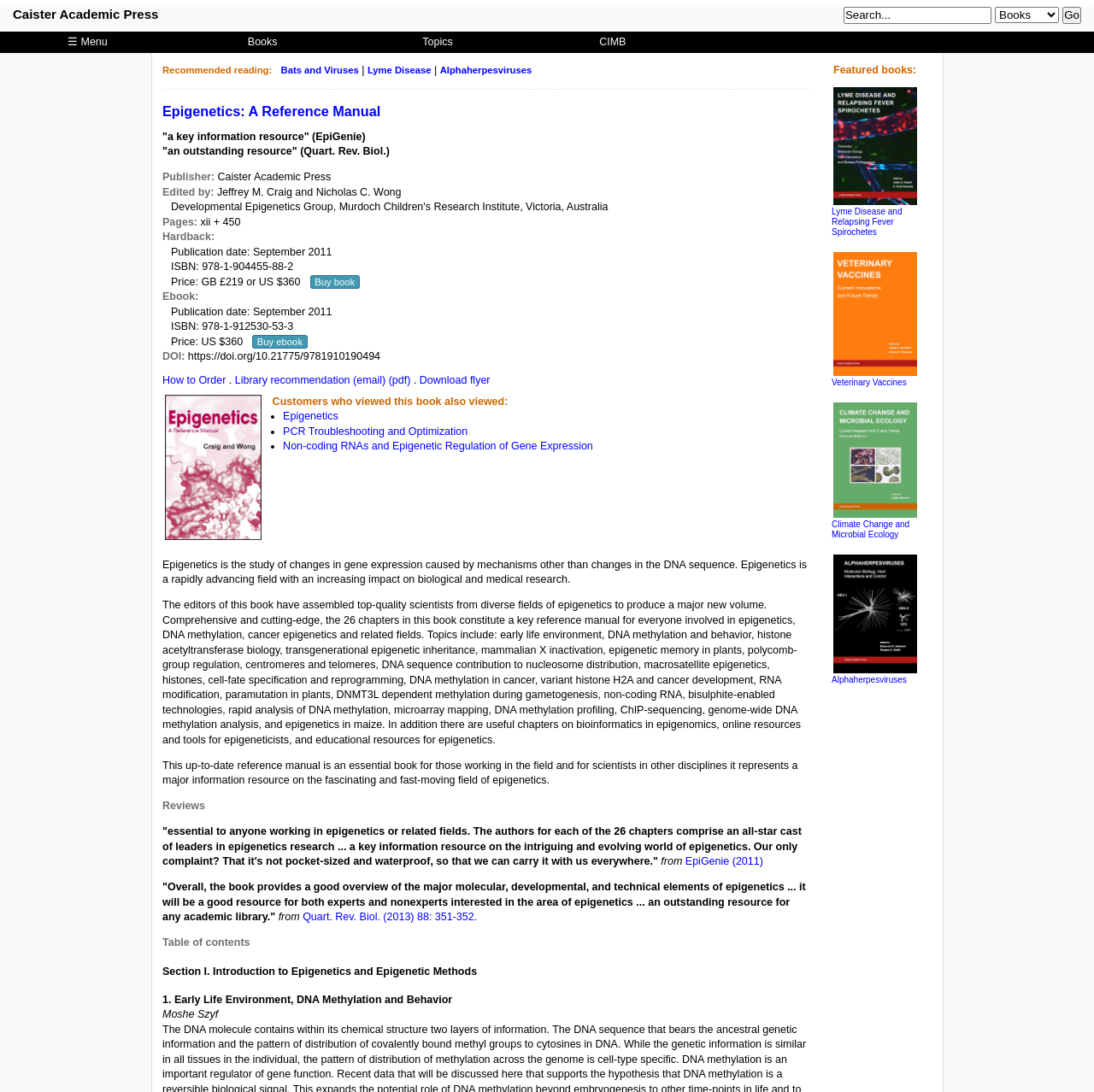What is the publisher of the book? From the image, respond with a single word or brief phrase.

Caister Academic Press